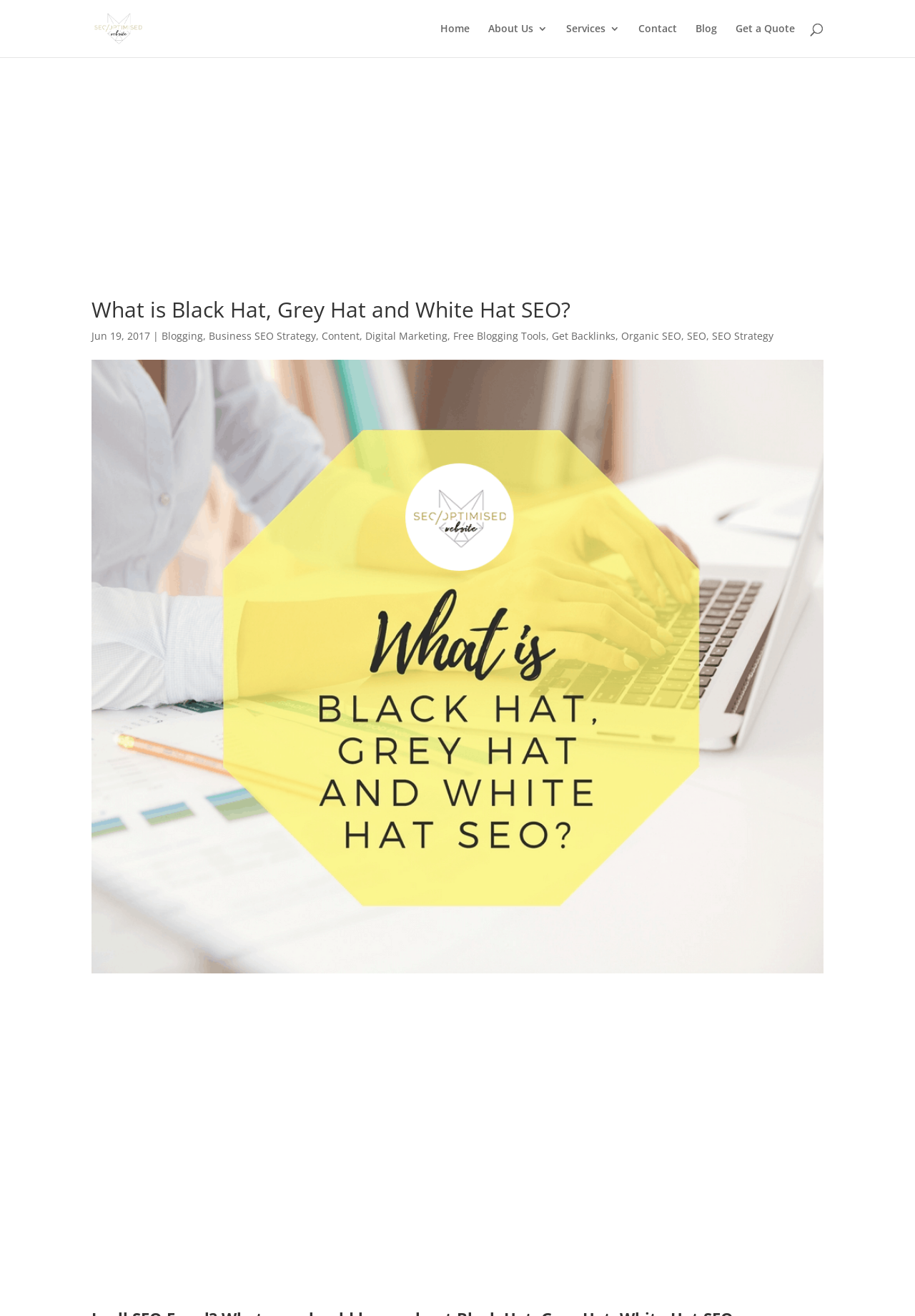Determine the bounding box coordinates for the clickable element required to fulfill the instruction: "Visit the 'Blogging' page". Provide the coordinates as four float numbers between 0 and 1, i.e., [left, top, right, bottom].

[0.177, 0.25, 0.222, 0.26]